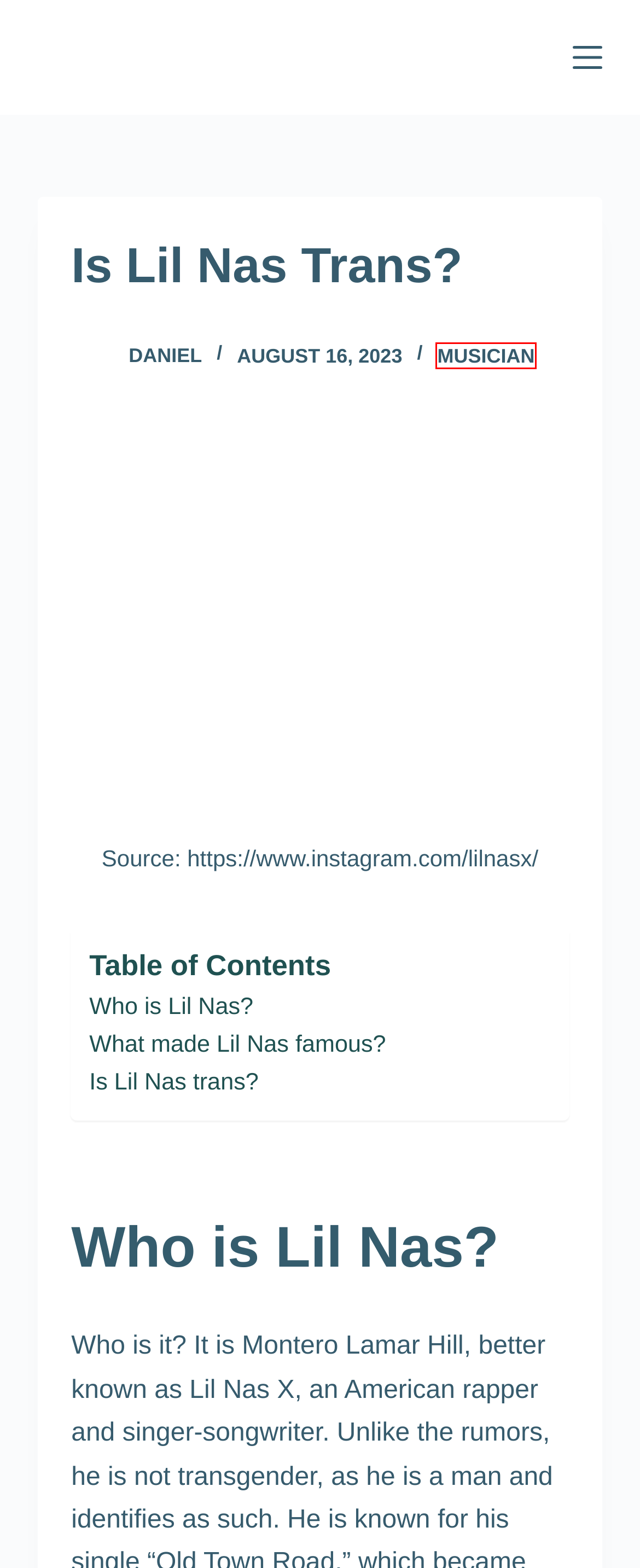Analyze the screenshot of a webpage that features a red rectangle bounding box. Pick the webpage description that best matches the new webpage you would see after clicking on the element within the red bounding box. Here are the candidates:
A. Is Sam Bettens Trans? - AreTheyTrans.com
B. Is GloRilla Trans? - AreTheyTrans.com
C. Is Tommie Lee Trans? - AreTheyTrans.com
D. Is Kristen Stewart Trans? - AreTheyTrans.com
E. Daniel - AreTheyTrans.com
F. Contact - AreTheyTrans.com
G. Musician - AreTheyTrans.com
H. AreTheyTrans.com - Are They Trans? Let's Check!

G